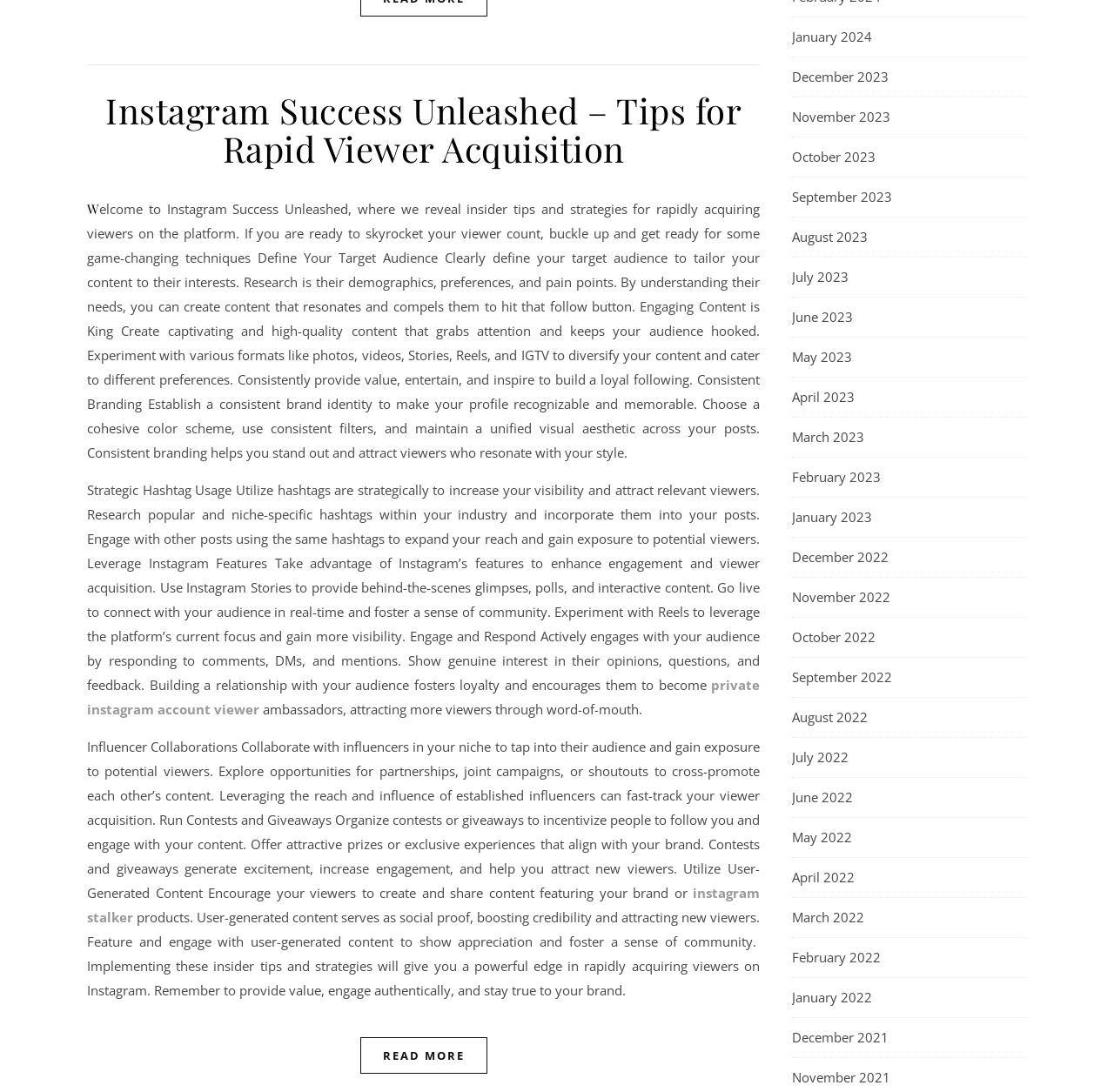Determine the bounding box coordinates of the clickable element to complete this instruction: "Visit the 'private instagram account viewer' page". Provide the coordinates in the format of four float numbers between 0 and 1, [left, top, right, bottom].

[0.078, 0.619, 0.682, 0.657]